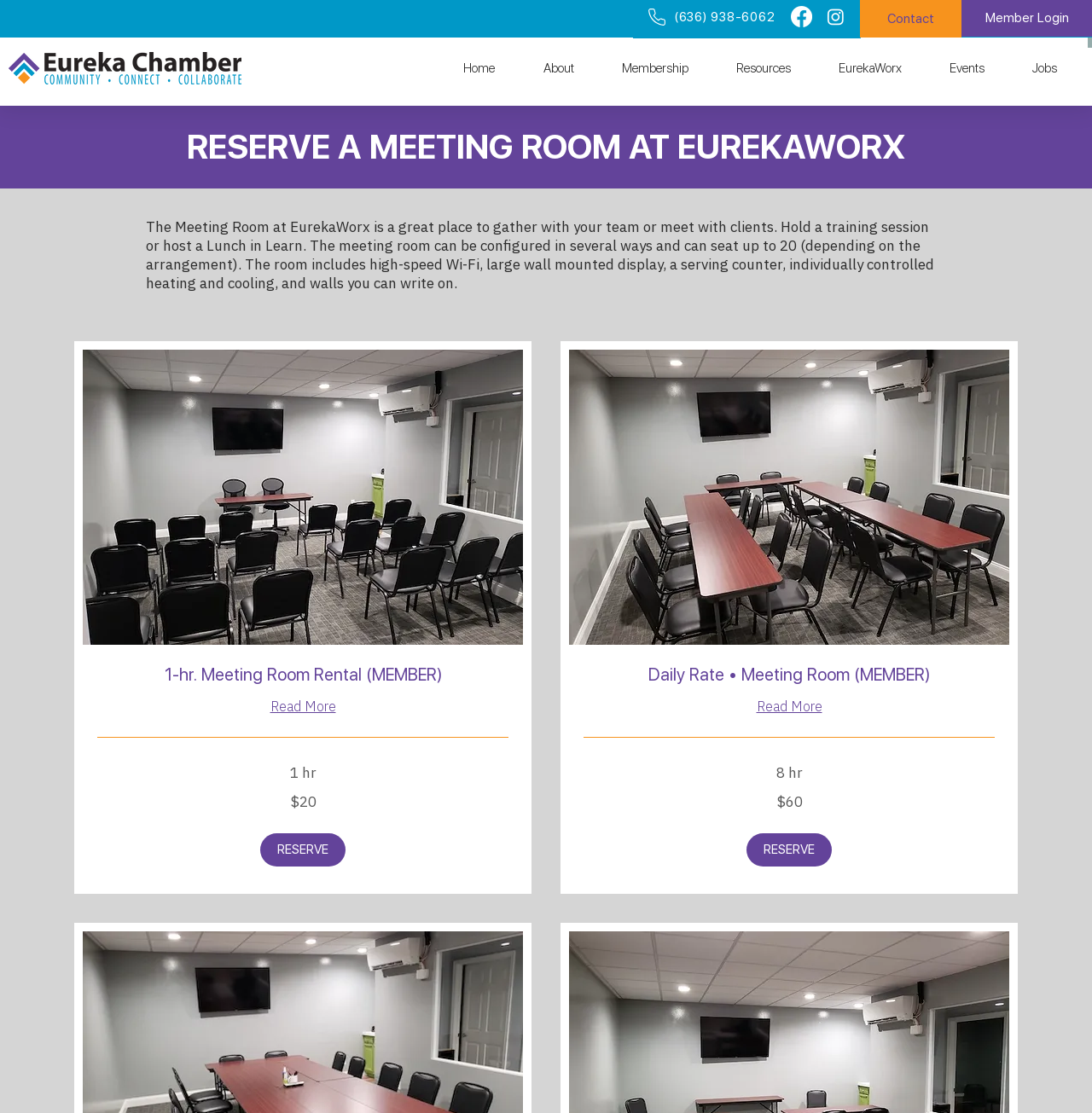What is the phone number to contact EurekaWorx?
Utilize the information in the image to give a detailed answer to the question.

I found the phone number by looking at the link element with the text '(636) 938-6062' which is located at the top of the webpage.